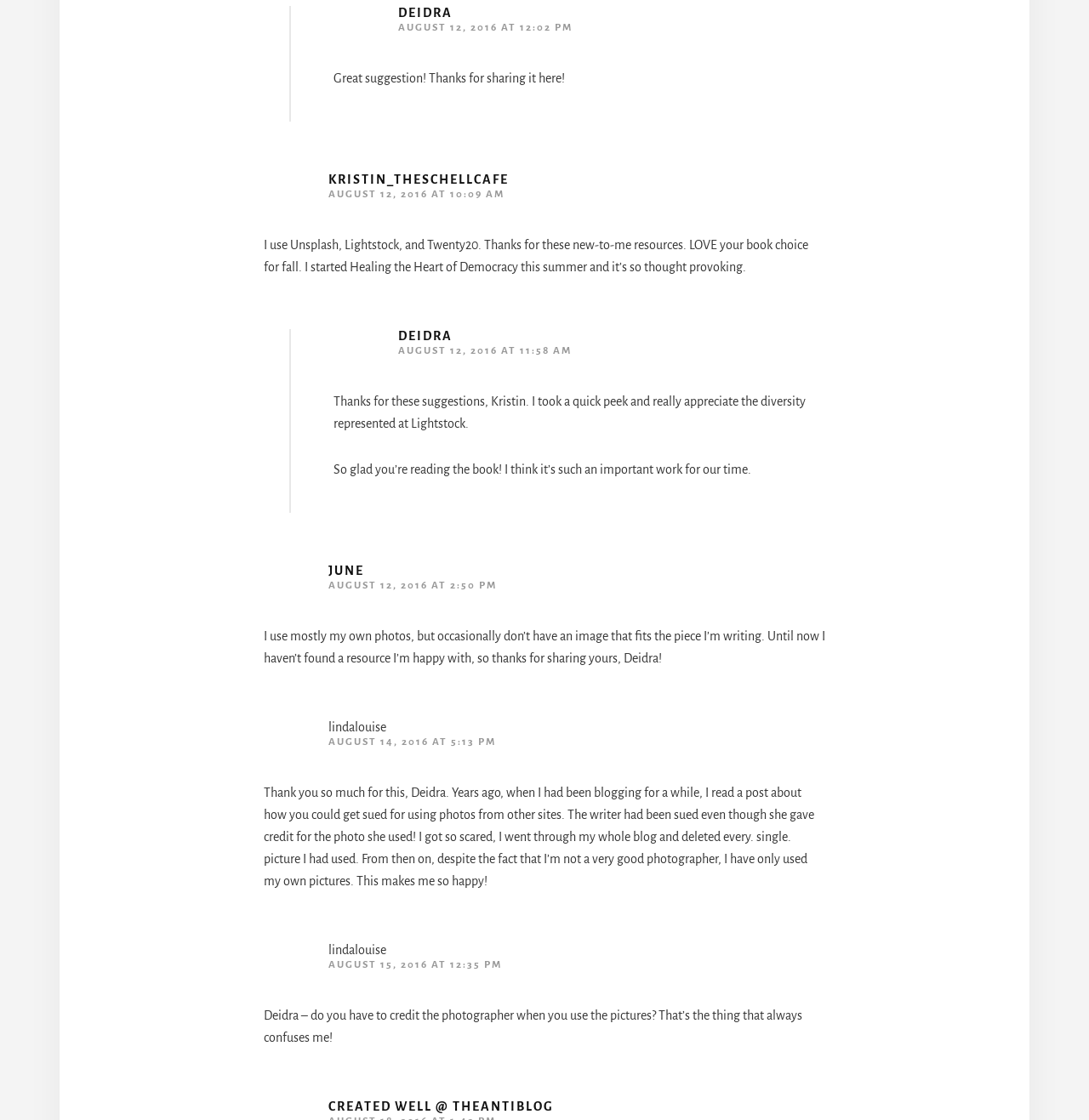Locate the UI element described by Created Well @ TheAntiBlog and provide its bounding box coordinates. Use the format (top-left x, top-left y, bottom-right x, bottom-right y) with all values as floating point numbers between 0 and 1.

[0.302, 0.982, 0.509, 0.994]